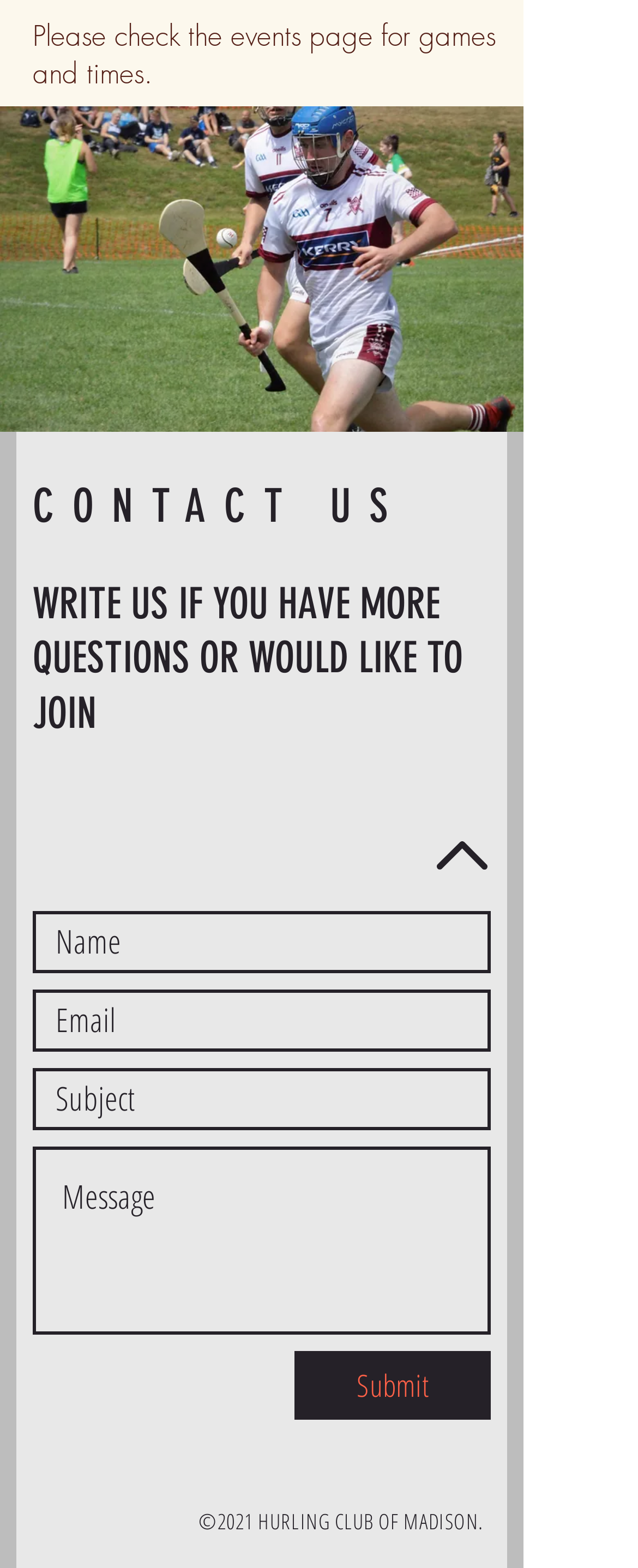What is the copyright year of the webpage?
Please describe in detail the information shown in the image to answer the question.

At the bottom of the webpage, there is a static text that says '©2021 HURLING CLUB OF MADISON.' This indicates that the copyright year of the webpage is 2021.